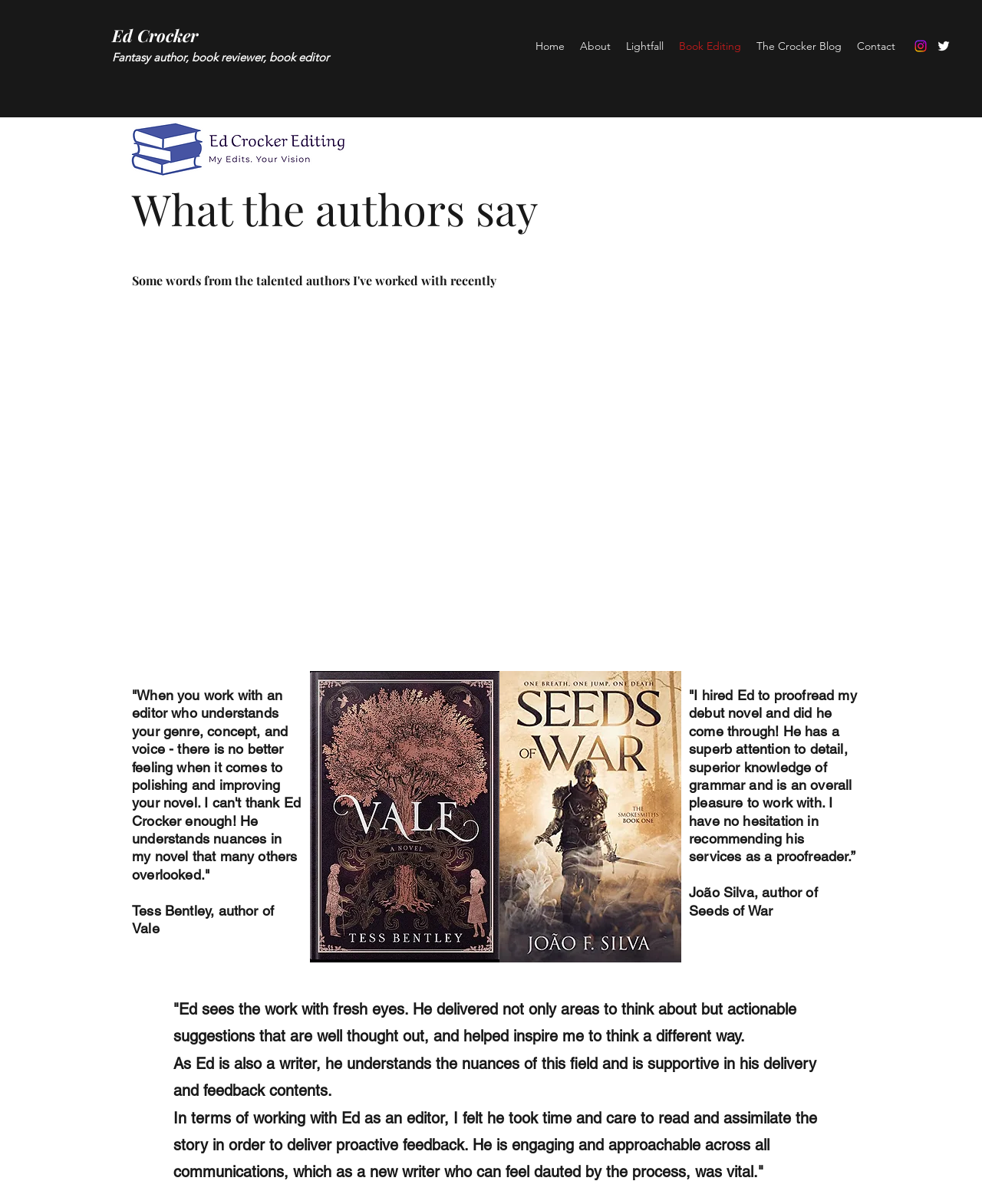Using the information shown in the image, answer the question with as much detail as possible: What is the name of the author who wrote 'Seeds of War'?

Based on the static text 'João Silva, author of Seeds of War' which is located near the testimonial quote, we can infer that João Silva is the author of 'Seeds of War'.